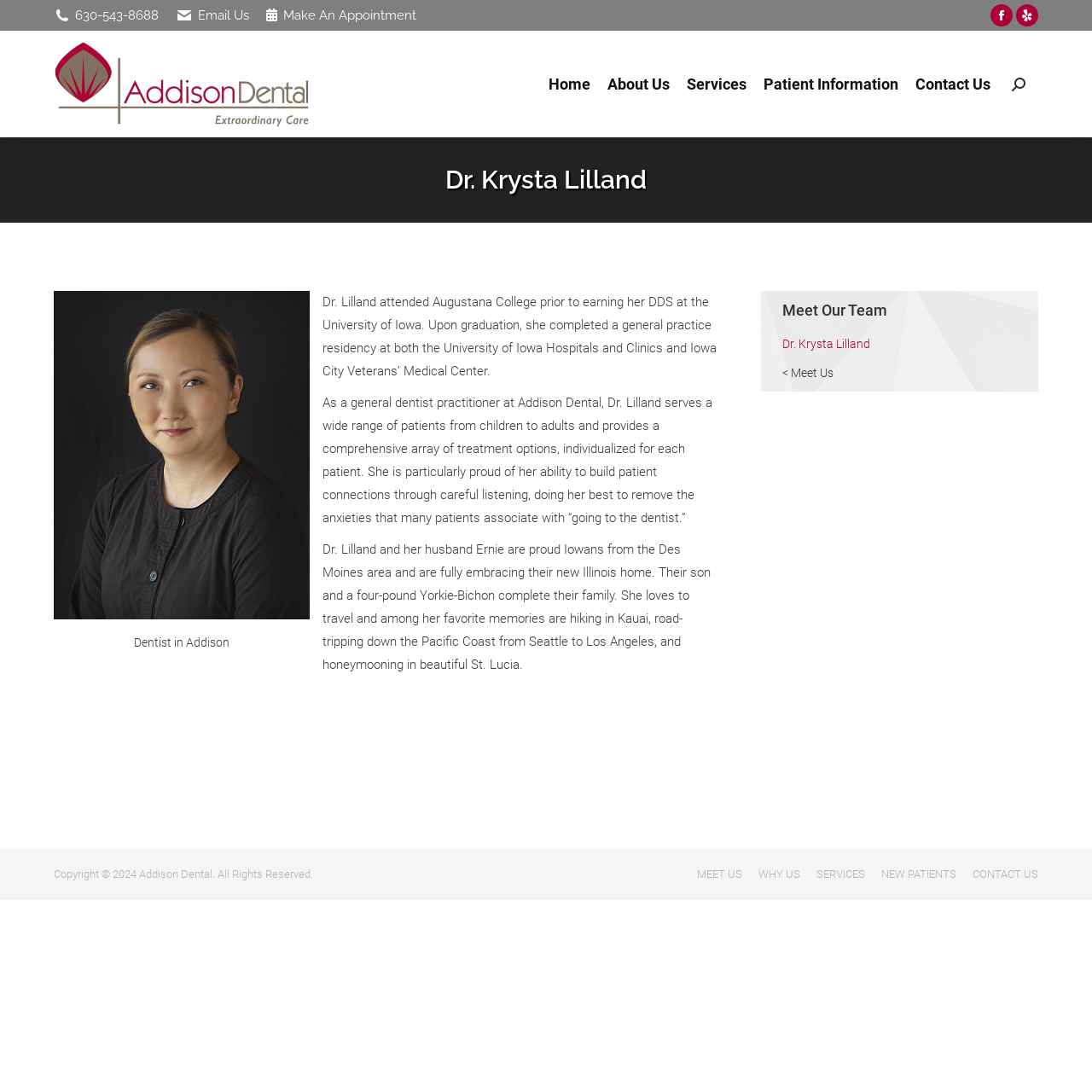Explain in detail what you observe on this webpage.

The webpage is about Dr. Krysta Lilland, a dentist at Addison Dental Care. At the top, there are several links, including a phone number, an email address, and a "Make An Appointment" button. On the top right, there are social media links to Facebook and Yelp. 

Below the top section, there is a horizontal menu bar with five menu items: "Home", "About Us", "Services", "Patient Information", and "Contact Us". 

On the left side, there is a logo of Addison Dental Care, which is also a link. Below the logo, there is a search bar with a magnifying glass icon.

The main content of the webpage is about Dr. Krysta Lilland. There is a heading with her name, followed by an article section that includes an image of her, a brief description of her as a dentist in Addison, and three paragraphs about her background, practice, and personal life.

On the right side, there is a complementary section with a heading "Meet Our Team" and two links, "Dr. Krysta Lilland" and "Meet Us".

At the bottom of the webpage, there is a footer section with a copyright notice, a horizontal menu bar with five menu items, and a dropdown menu. There is also a "Go to Top" link at the very bottom right corner of the page.